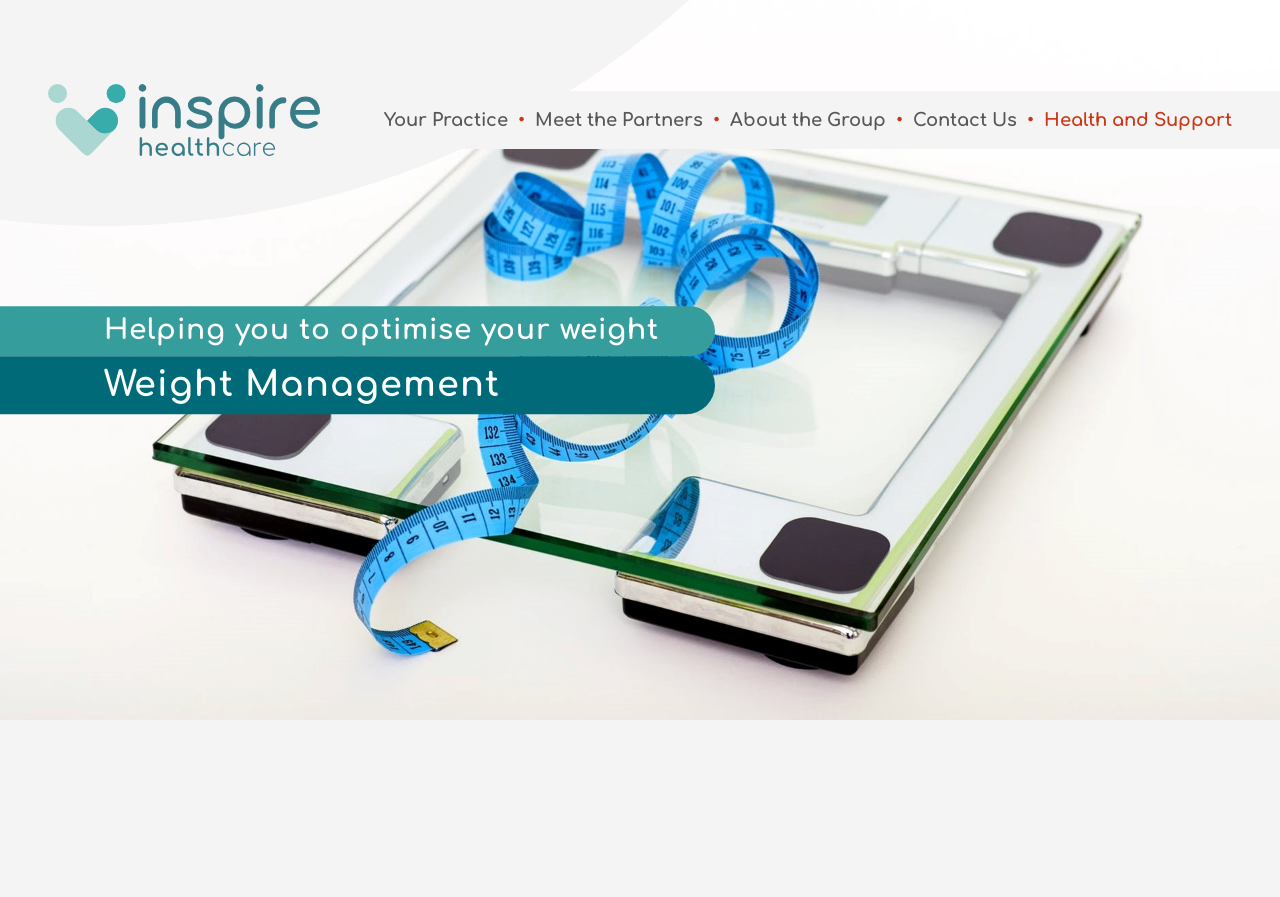What is the main navigation section divided into?
Using the screenshot, give a one-word or short phrase answer.

Links